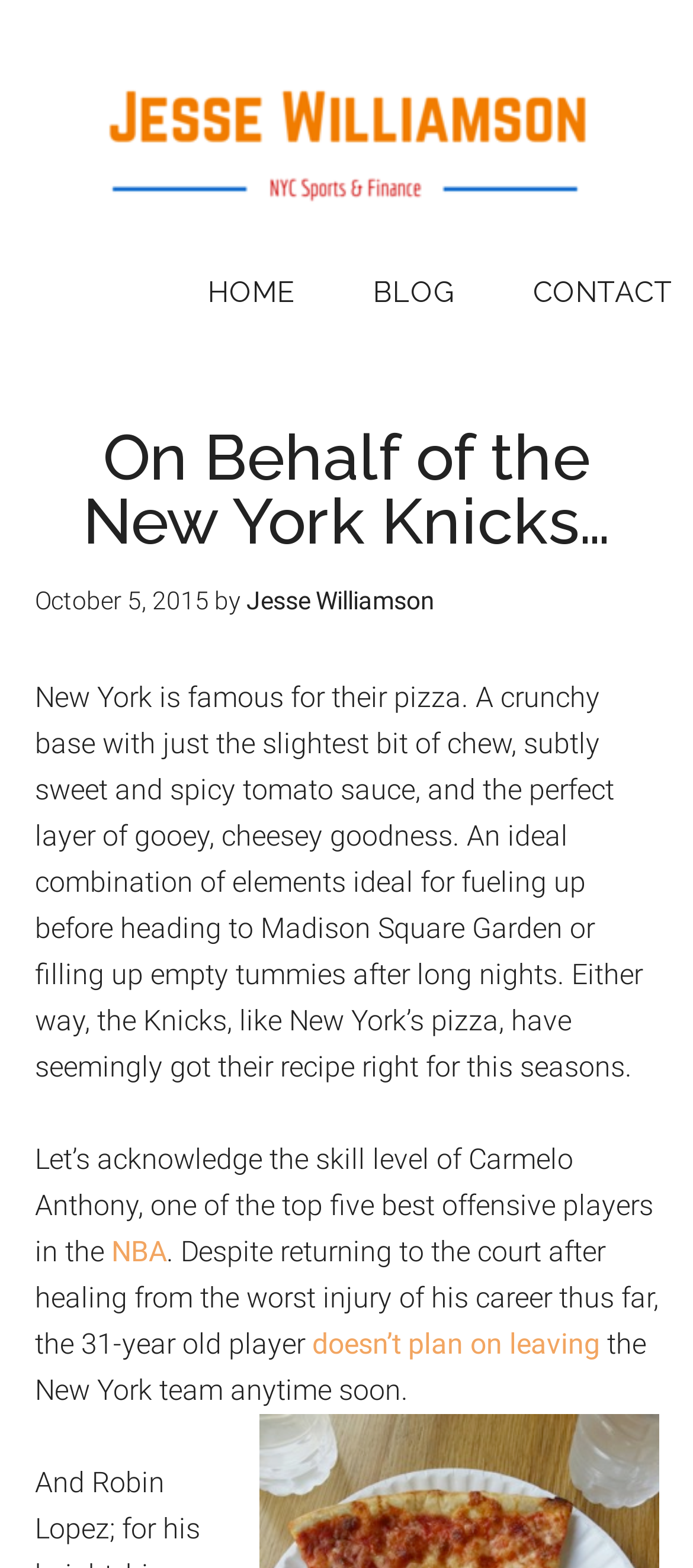Please answer the following question using a single word or phrase: 
What is the name of the player mentioned in the blog post?

Carmelo Anthony